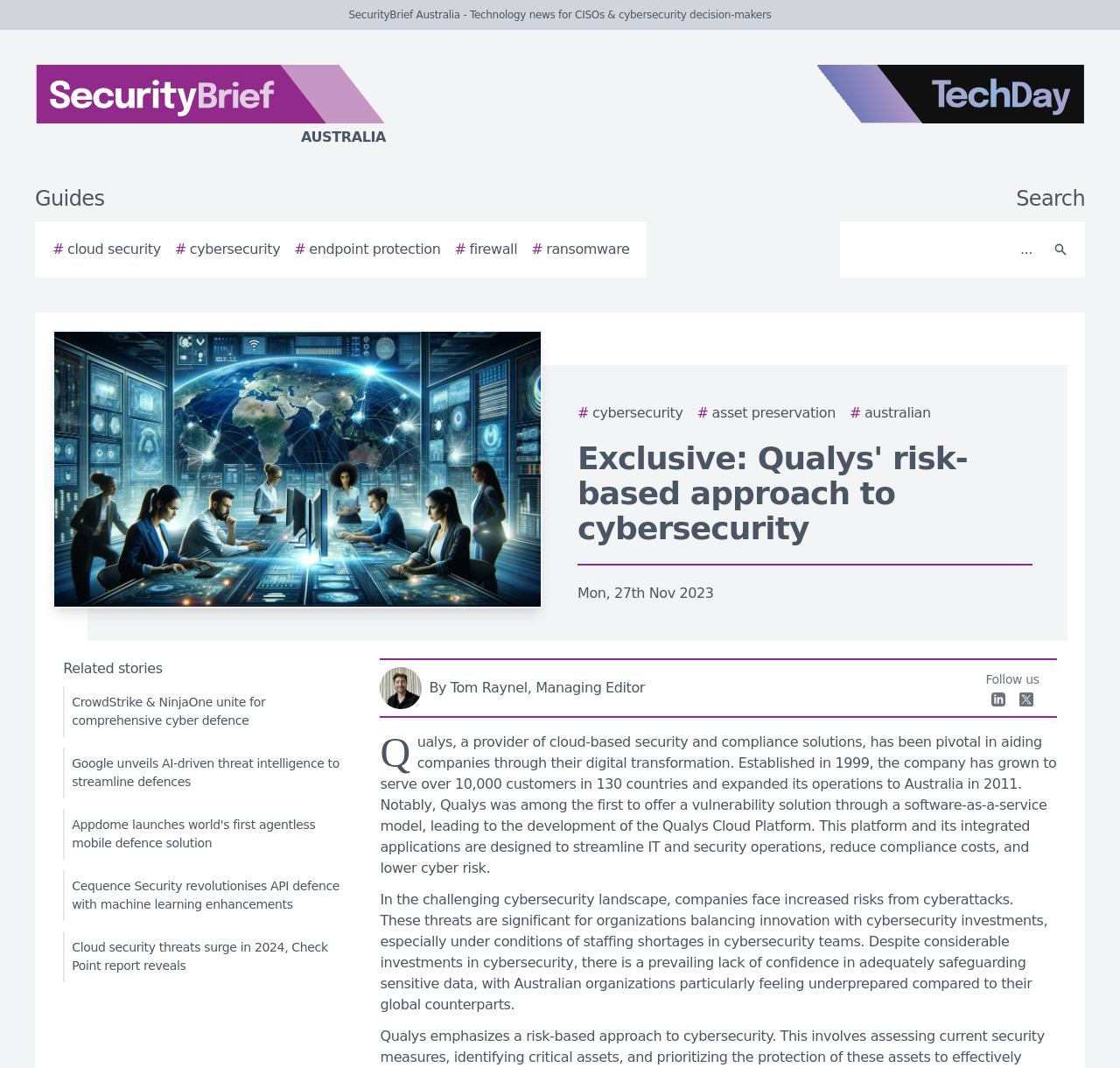How many related stories are listed?
Based on the image, give a concise answer in the form of a single word or short phrase.

5